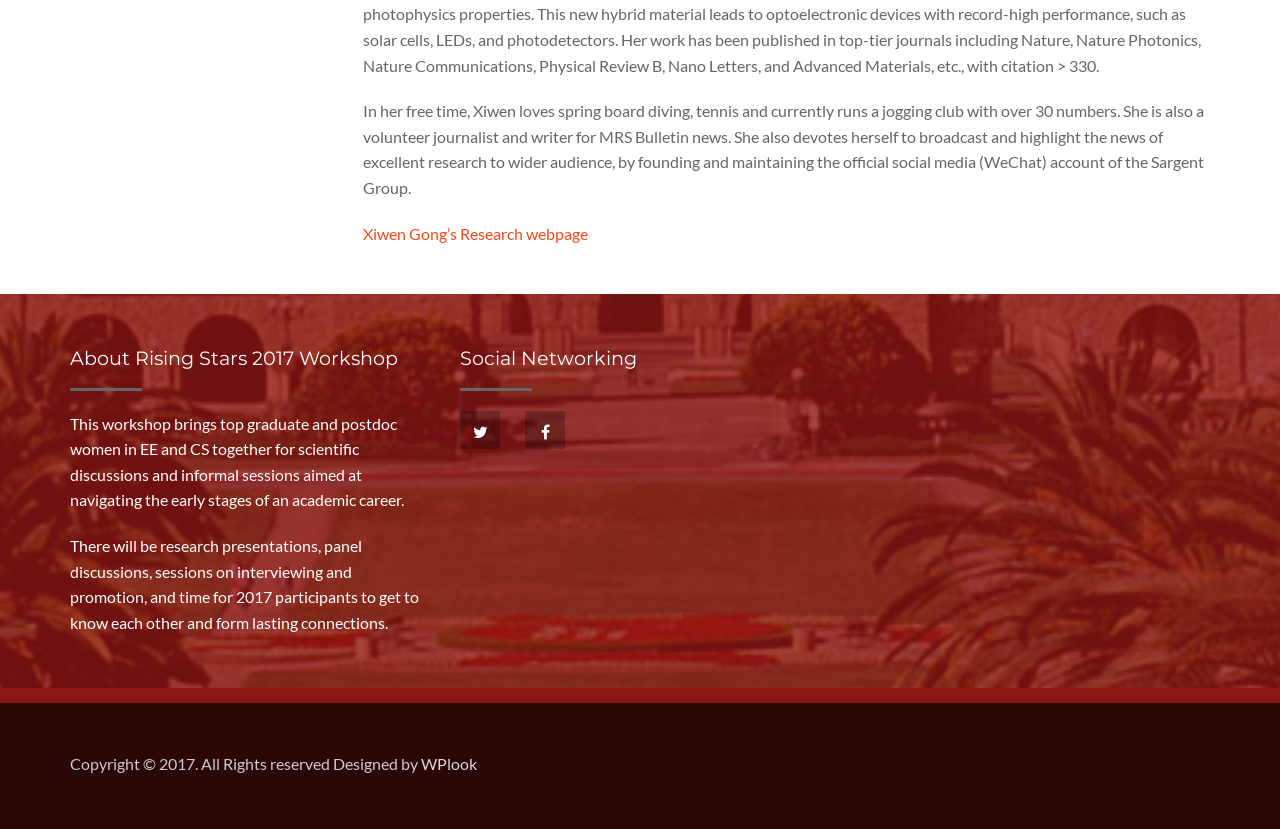What is the purpose of the 2017 workshop?
Refer to the image and give a detailed answer to the question.

The purpose of the 2017 workshop is to bring top graduate and postdoc women in EE and CS together for scientific discussions and informal sessions aimed at navigating the early stages of an academic career. This information is found in the StaticText element with the bounding box coordinates [0.055, 0.499, 0.316, 0.615].